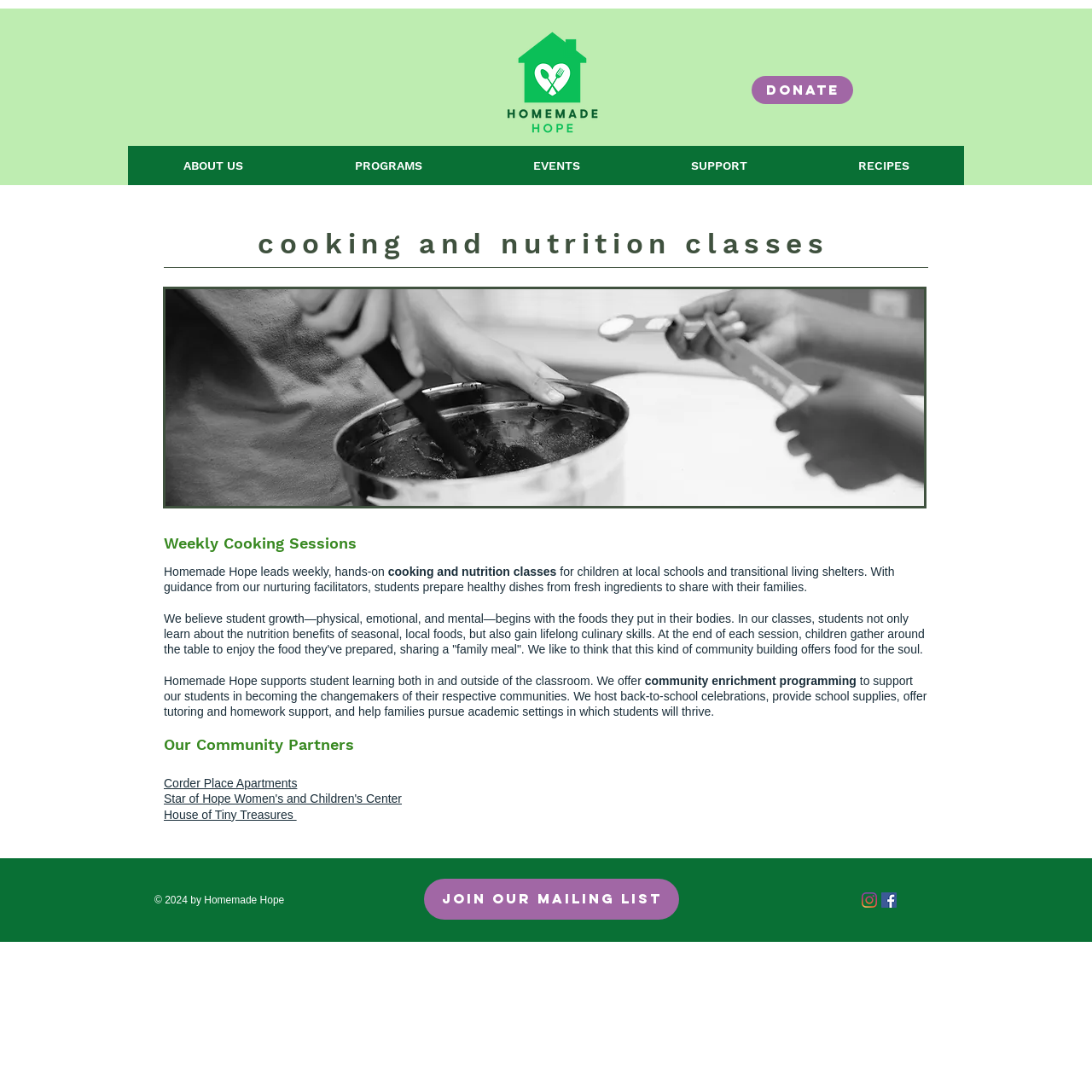Given the description: "Corder Place Apartments", determine the bounding box coordinates of the UI element. The coordinates should be formatted as four float numbers between 0 and 1, [left, top, right, bottom].

[0.15, 0.711, 0.272, 0.724]